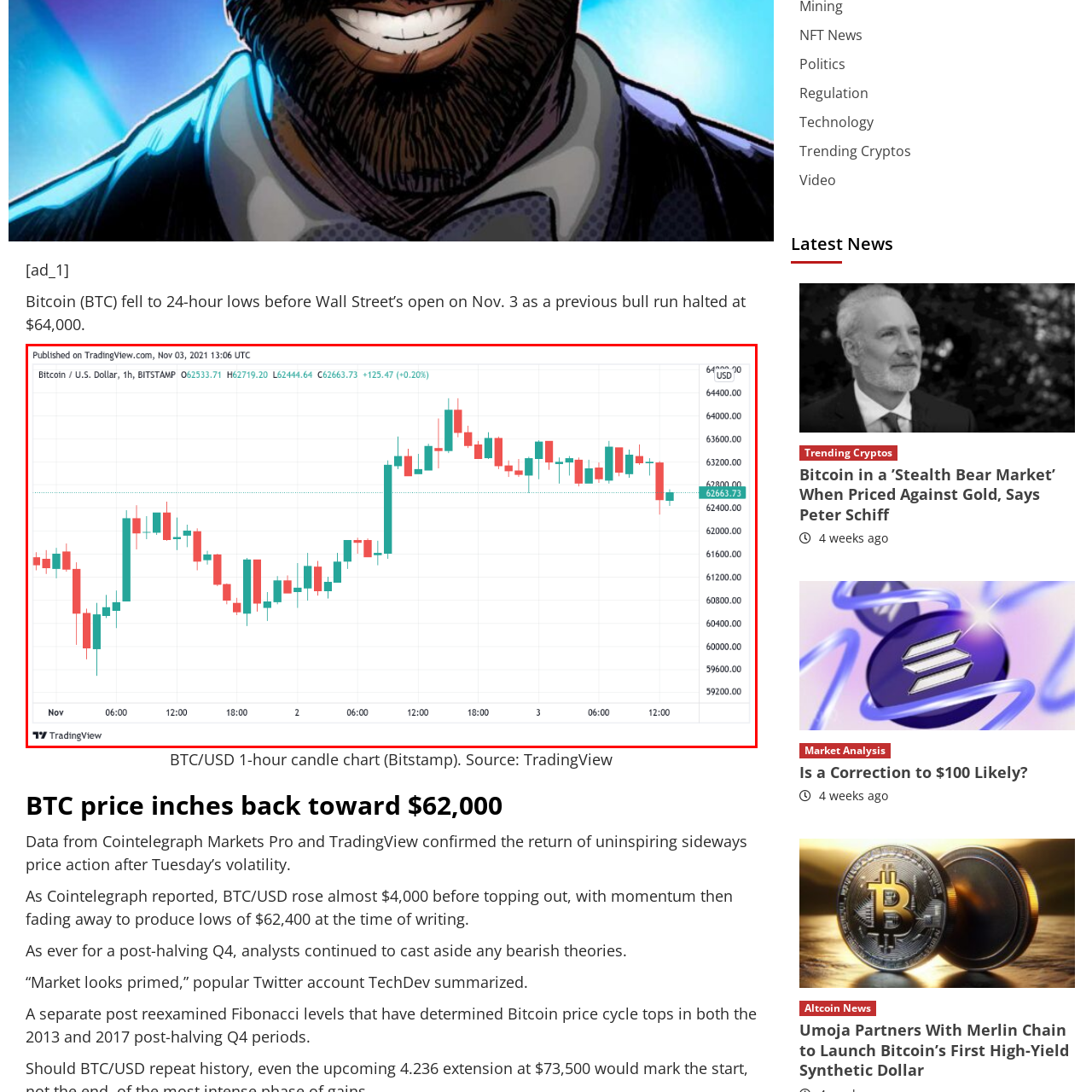What is the highest price of Bitcoin shown on the chart?
Look closely at the part of the image outlined in red and give a one-word or short phrase answer.

Approximately $64,000